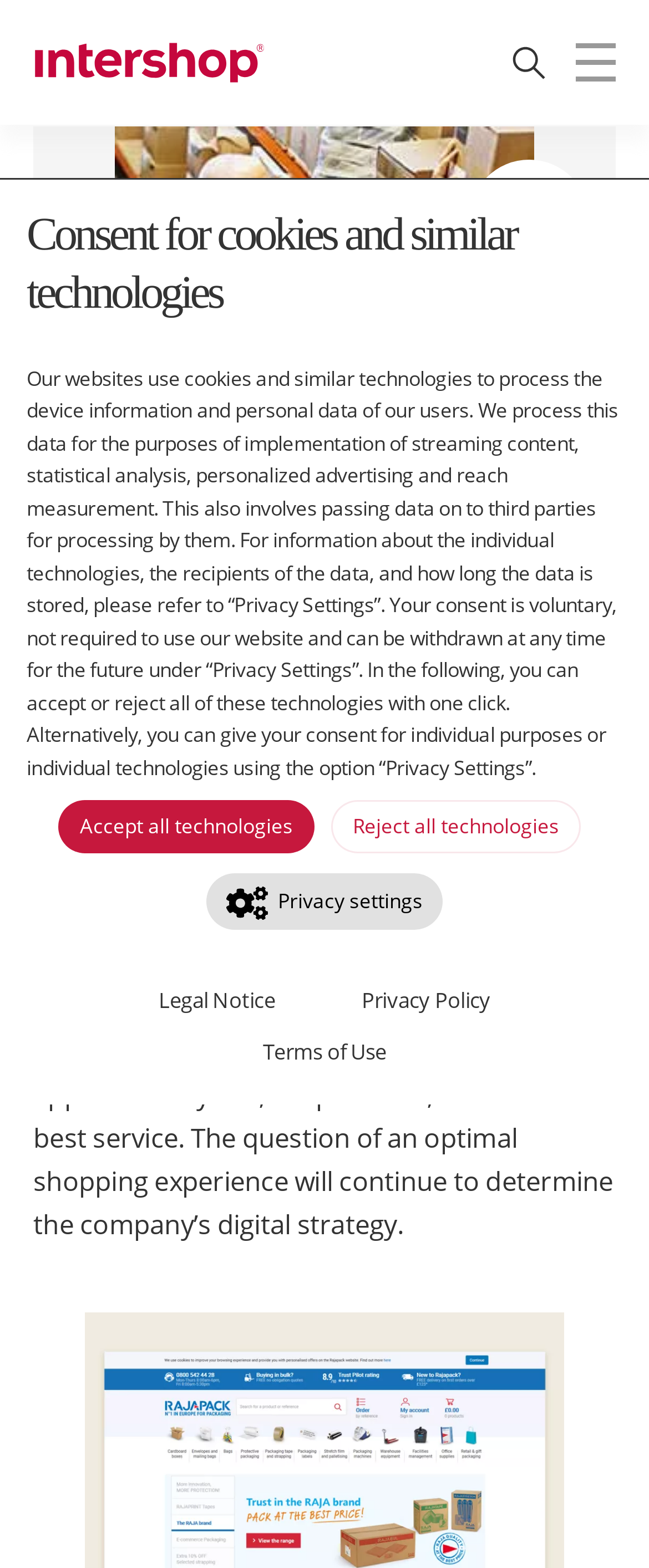Could you highlight the region that needs to be clicked to execute the instruction: "Open Customer story PDF"?

[0.092, 0.447, 0.513, 0.483]